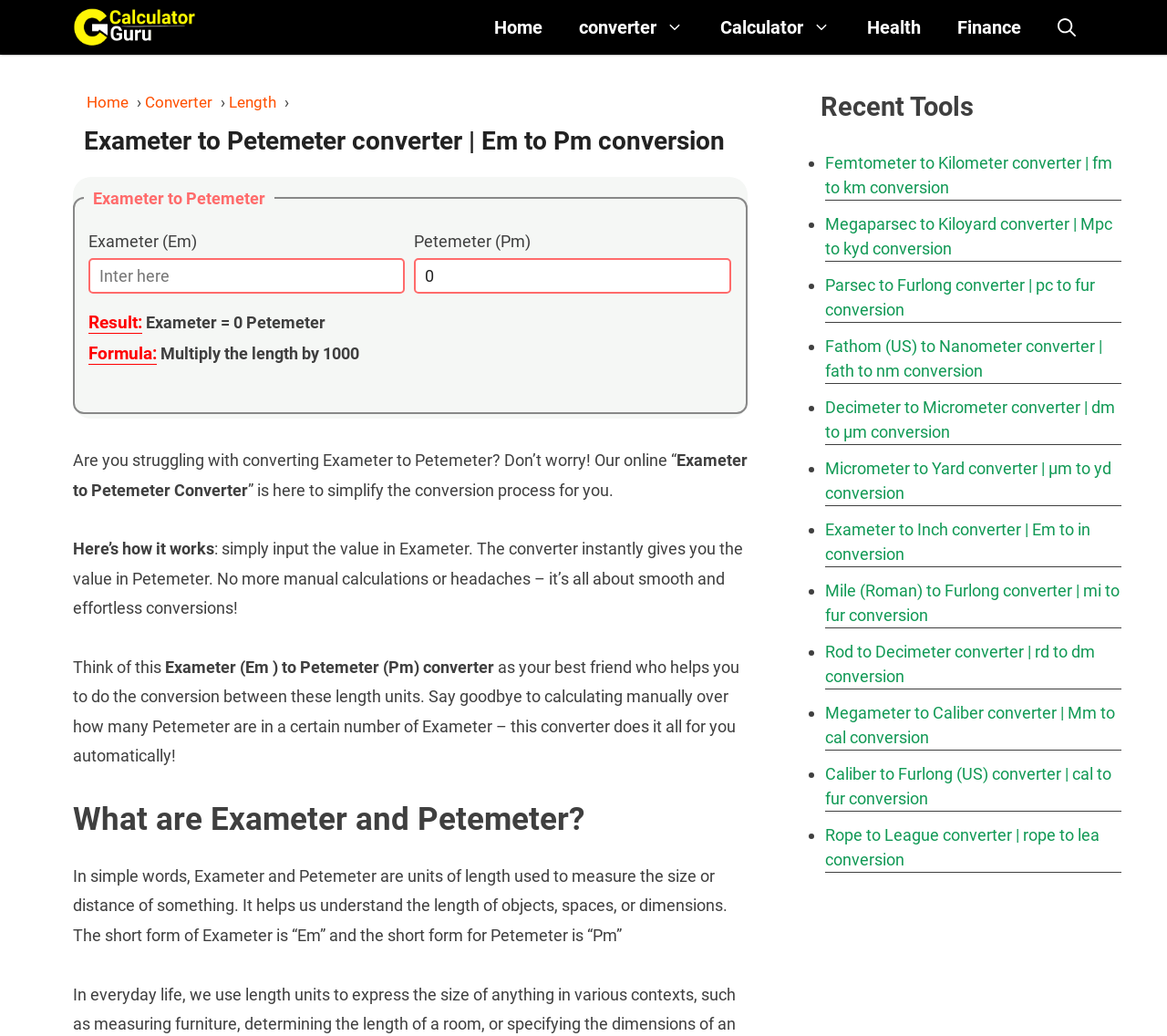Answer succinctly with a single word or phrase:
How many recent tools are listed on the webpage?

12